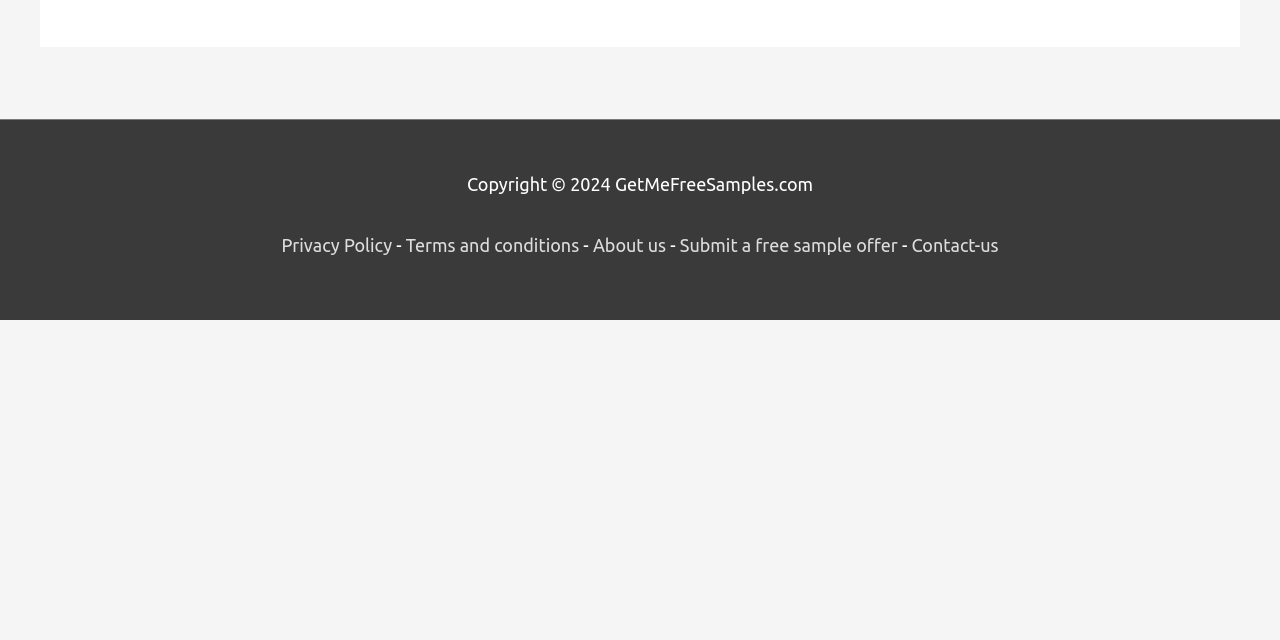Locate and provide the bounding box coordinates for the HTML element that matches this description: "Contact Me".

None